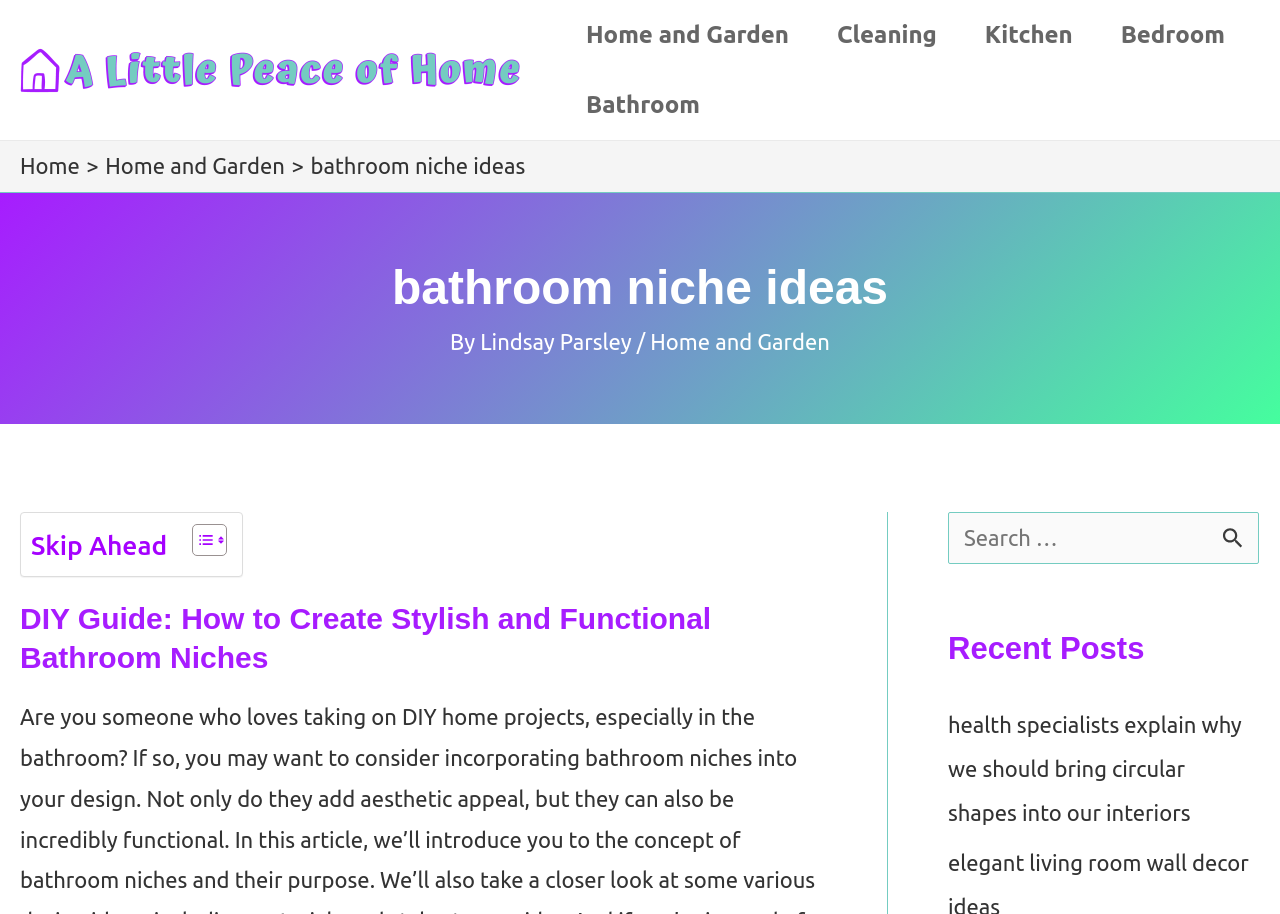Could you find the bounding box coordinates of the clickable area to complete this instruction: "Click on the 'Bathroom' link in the breadcrumbs"?

[0.439, 0.077, 0.566, 0.153]